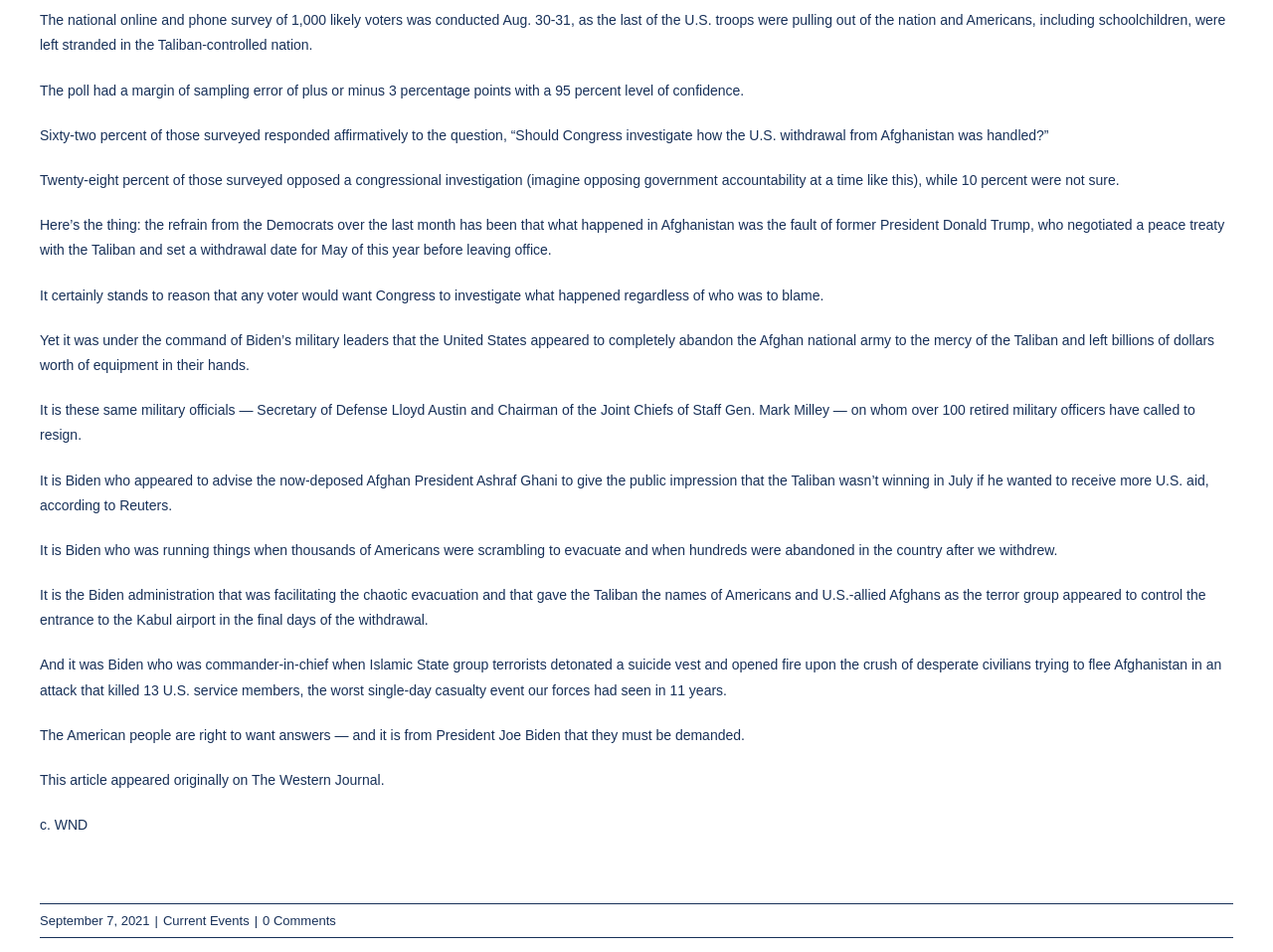For the following element description, predict the bounding box coordinates in the format (top-left x, top-left y, bottom-right x, bottom-right y). All values should be floating point numbers between 0 and 1. Description: 100 retired military officers

[0.74, 0.422, 0.868, 0.439]